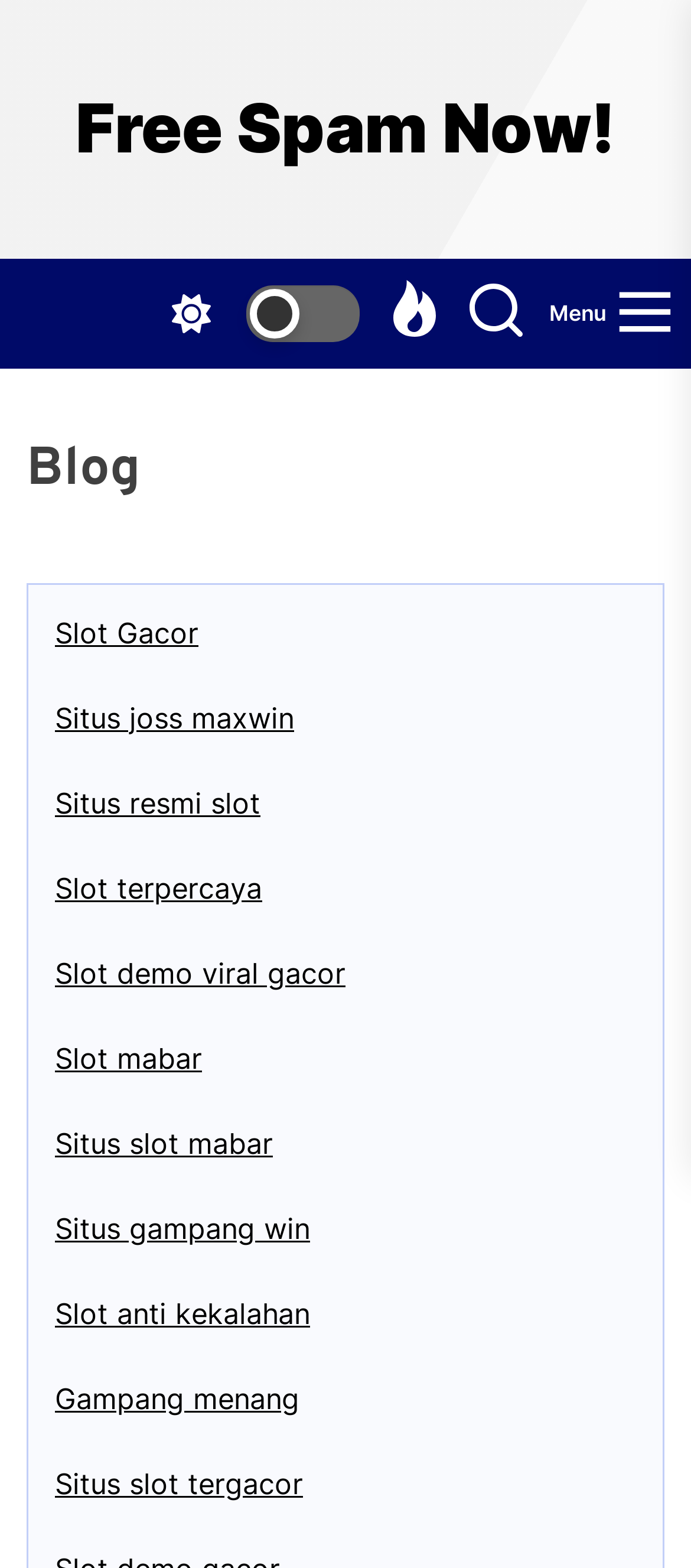Show the bounding box coordinates for the element that needs to be clicked to execute the following instruction: "Click the 'Slot demo viral gacor' link". Provide the coordinates in the form of four float numbers between 0 and 1, i.e., [left, top, right, bottom].

[0.079, 0.609, 0.5, 0.631]